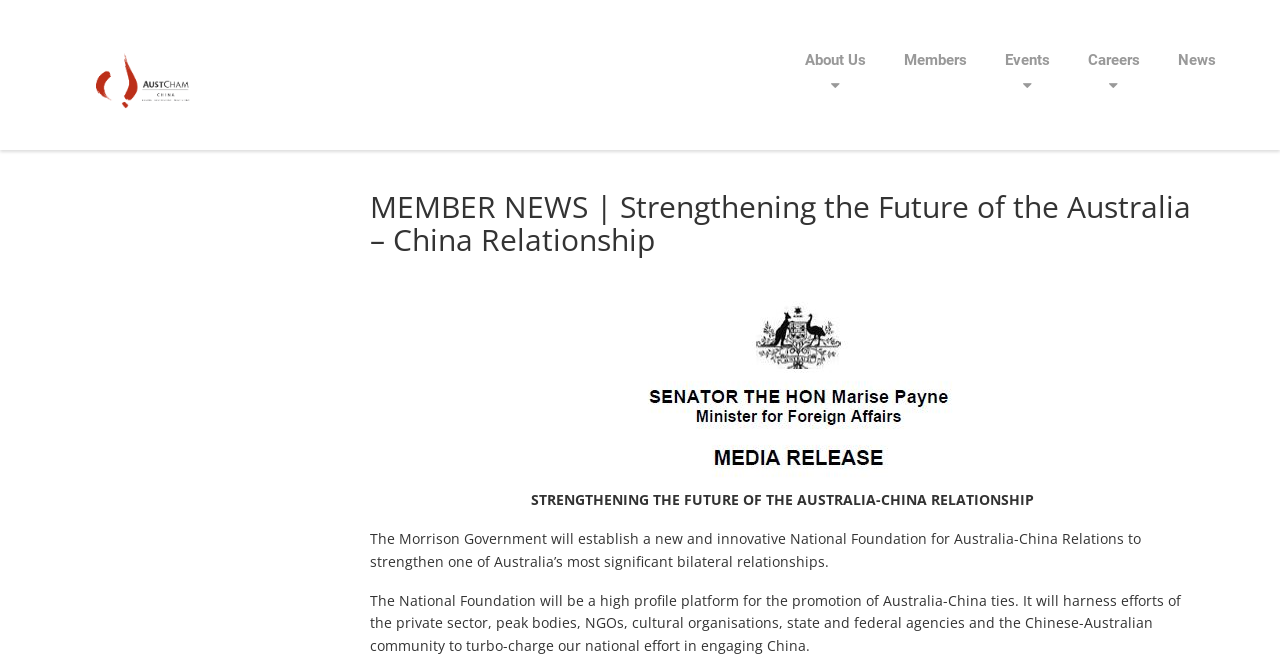Answer the question in one word or a short phrase:
What is the purpose of the National Foundation?

Promote Australia-China ties